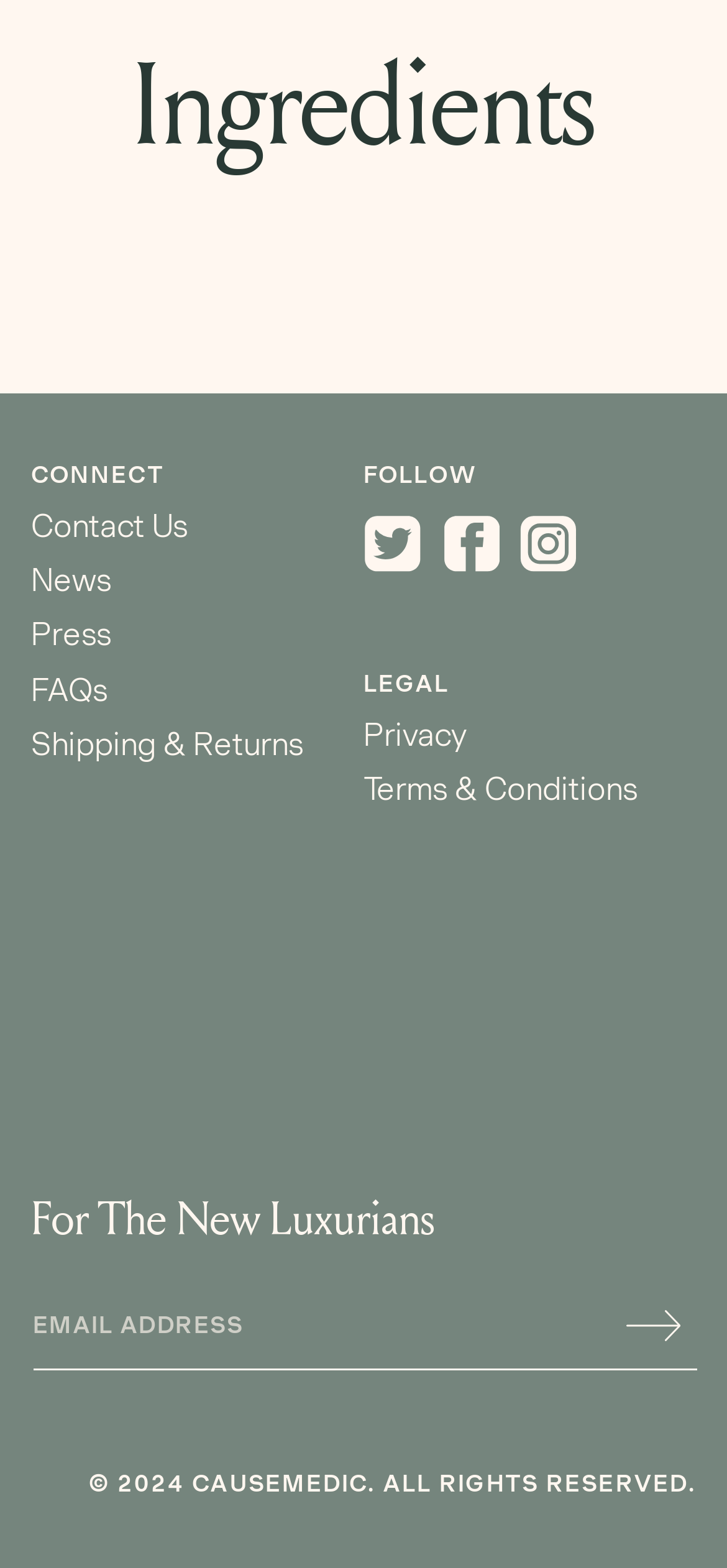Highlight the bounding box of the UI element that corresponds to this description: "Shipping & Returns".

[0.043, 0.463, 0.417, 0.497]